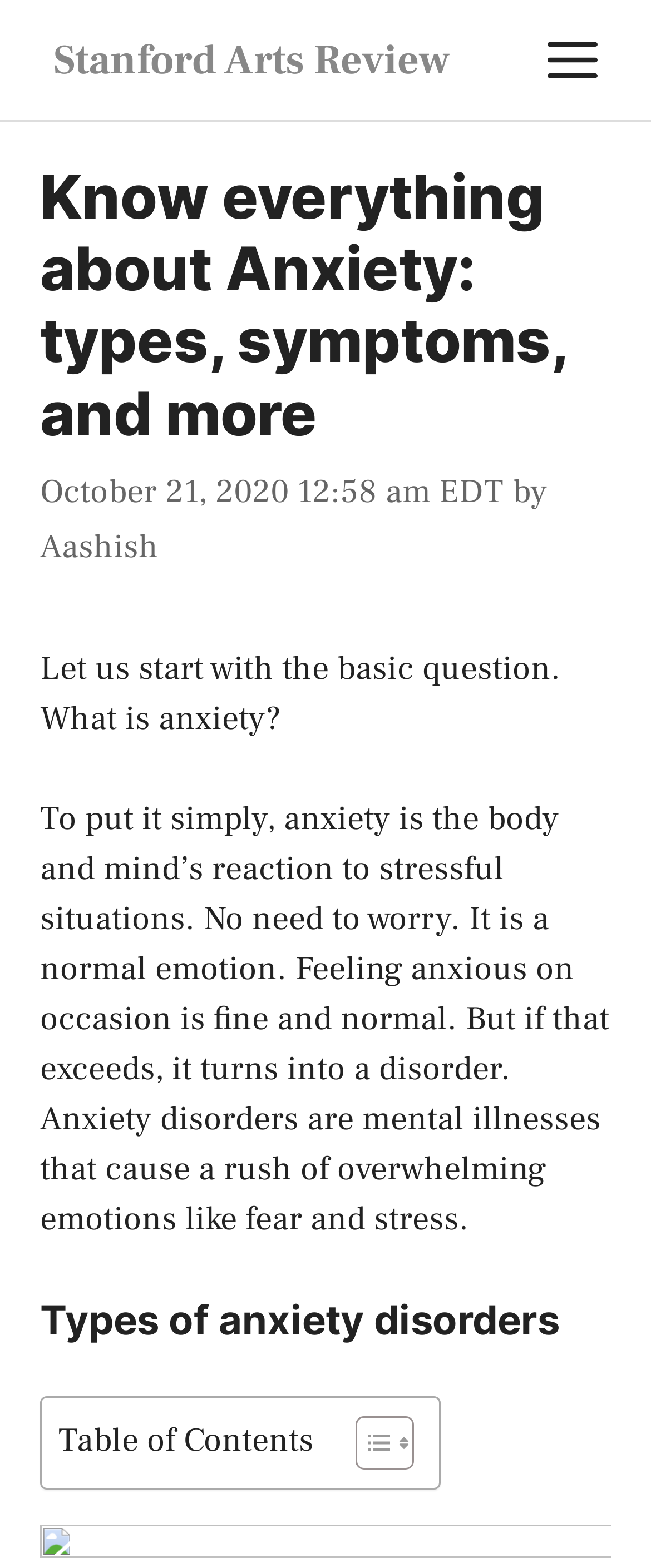Determine the main heading of the webpage and generate its text.

Know everything about Anxiety: types, symptoms, and more